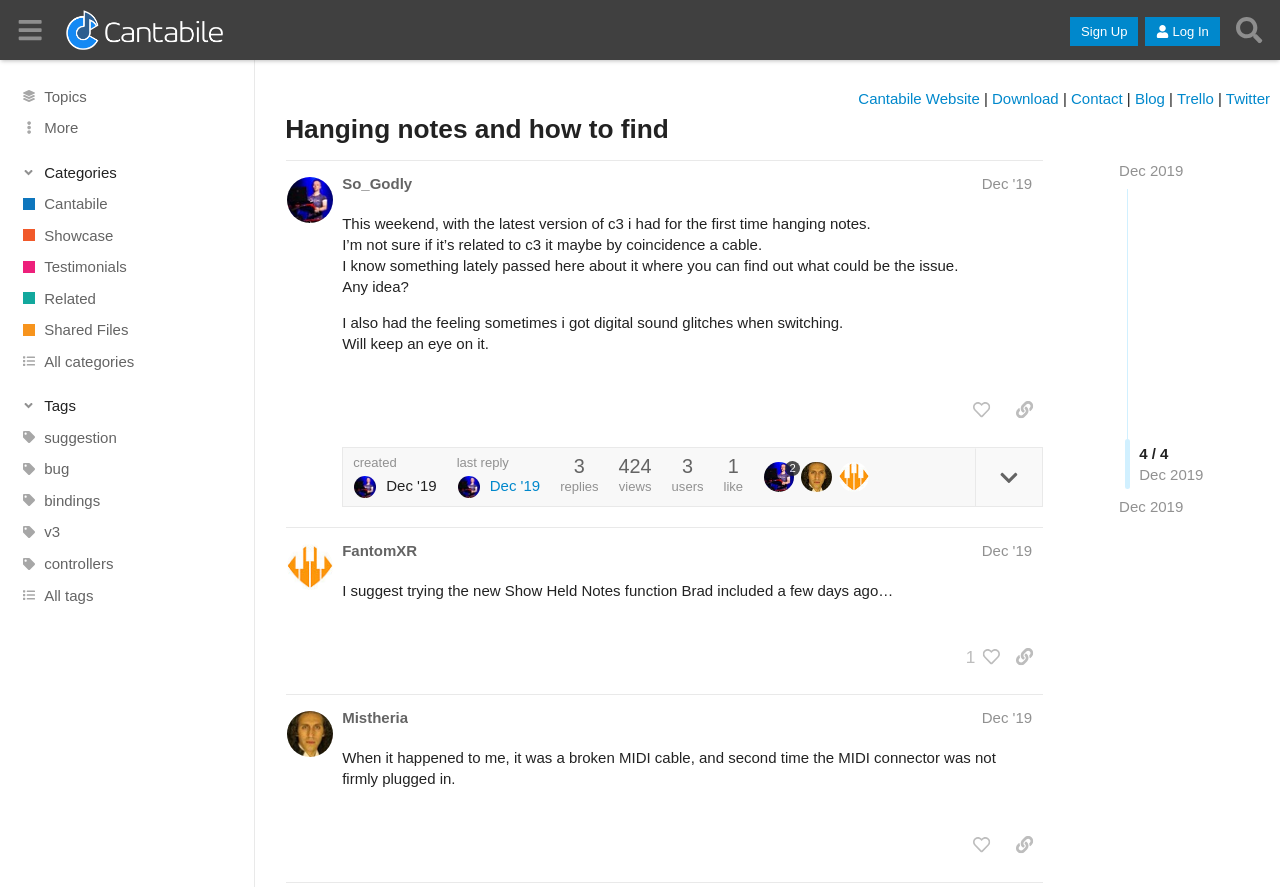Give the bounding box coordinates for this UI element: "Mistheria". The coordinates should be four float numbers between 0 and 1, arranged as [left, top, right, bottom].

[0.267, 0.797, 0.319, 0.821]